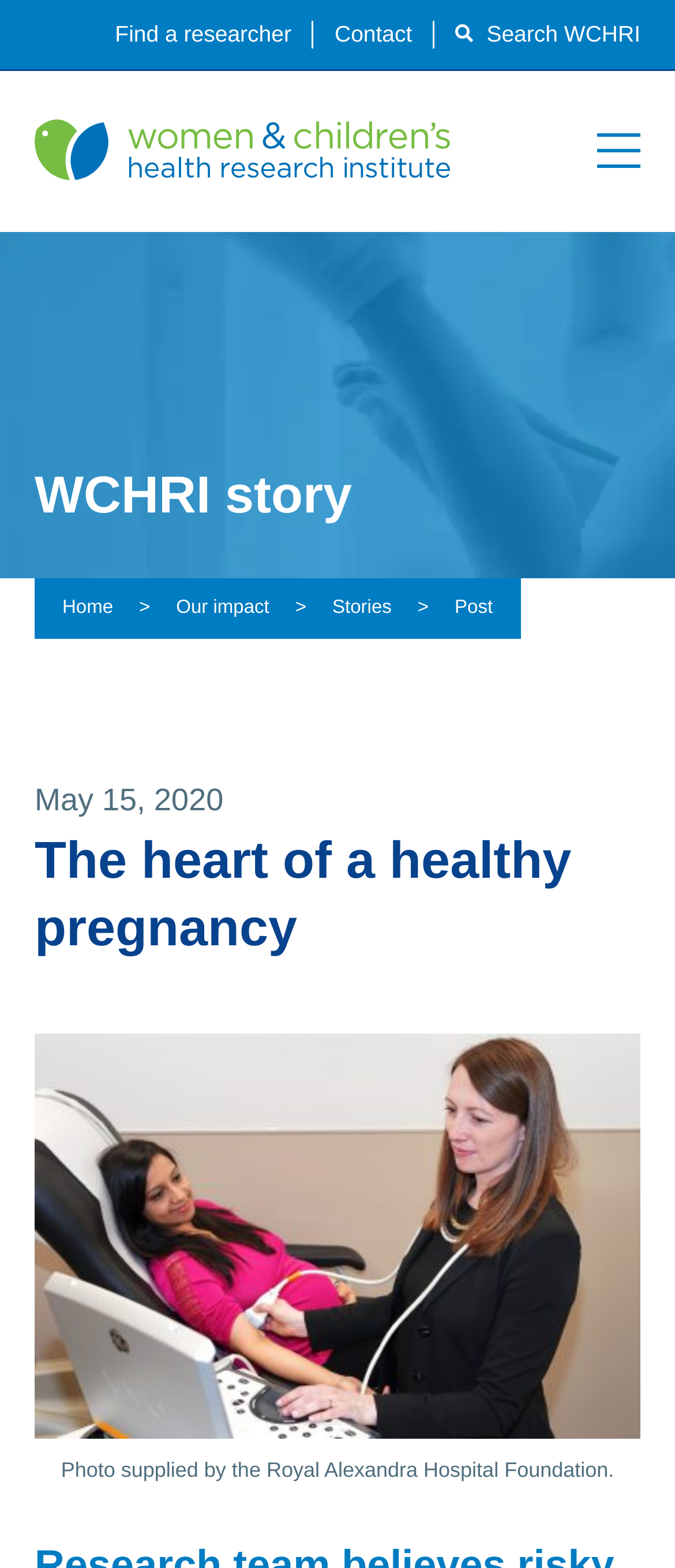What is the date of the article?
Provide an in-depth and detailed explanation in response to the question.

I found the answer by looking at the text element with the content 'May 15, 2020', which is located below the main heading of the article.